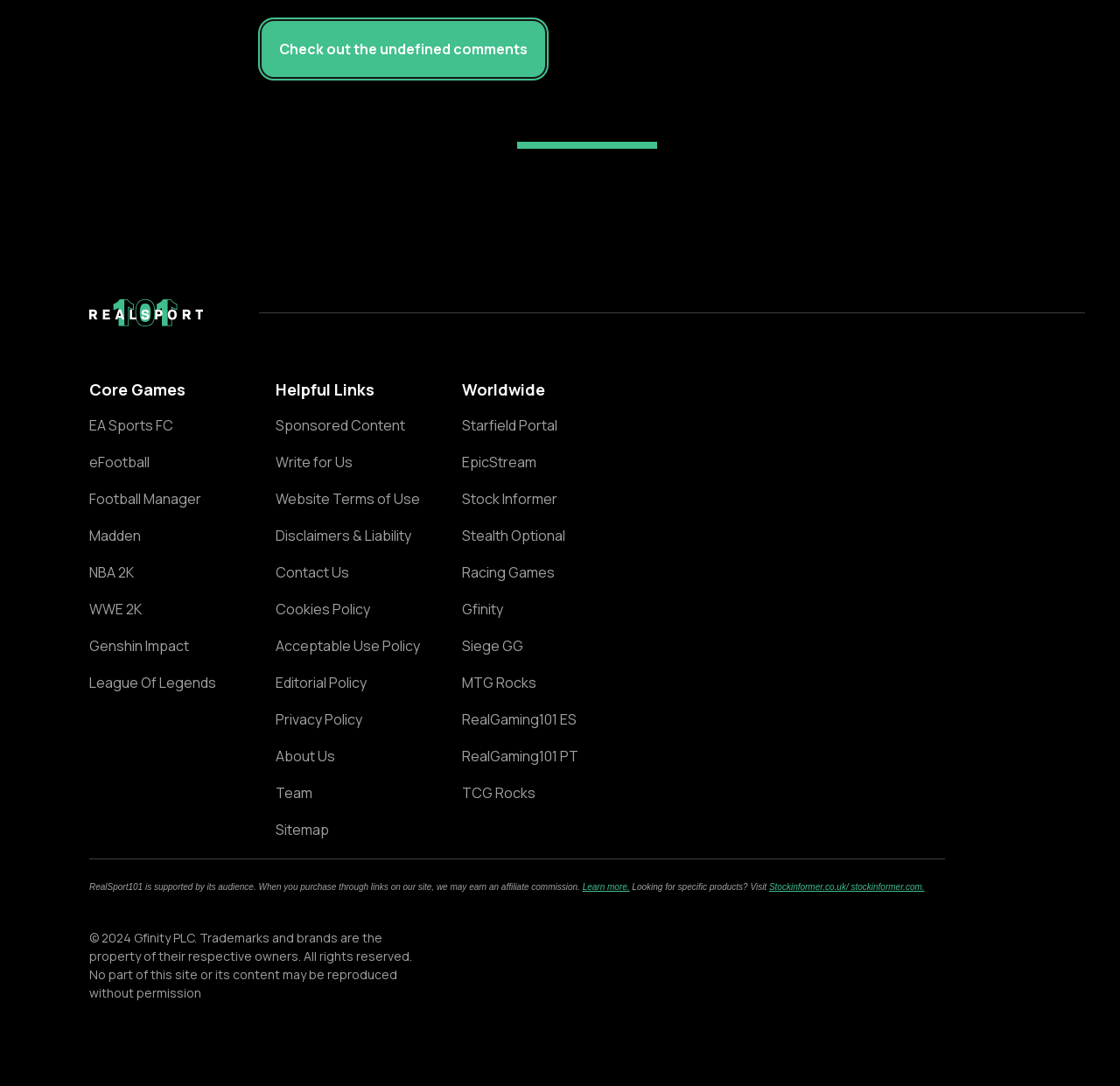What is the name of the company that owns the website?
We need a detailed and meticulous answer to the question.

The copyright notice at the bottom of the webpage states '© 2024 Gfinity PLC', which indicates that Gfinity PLC is the company that owns the website.